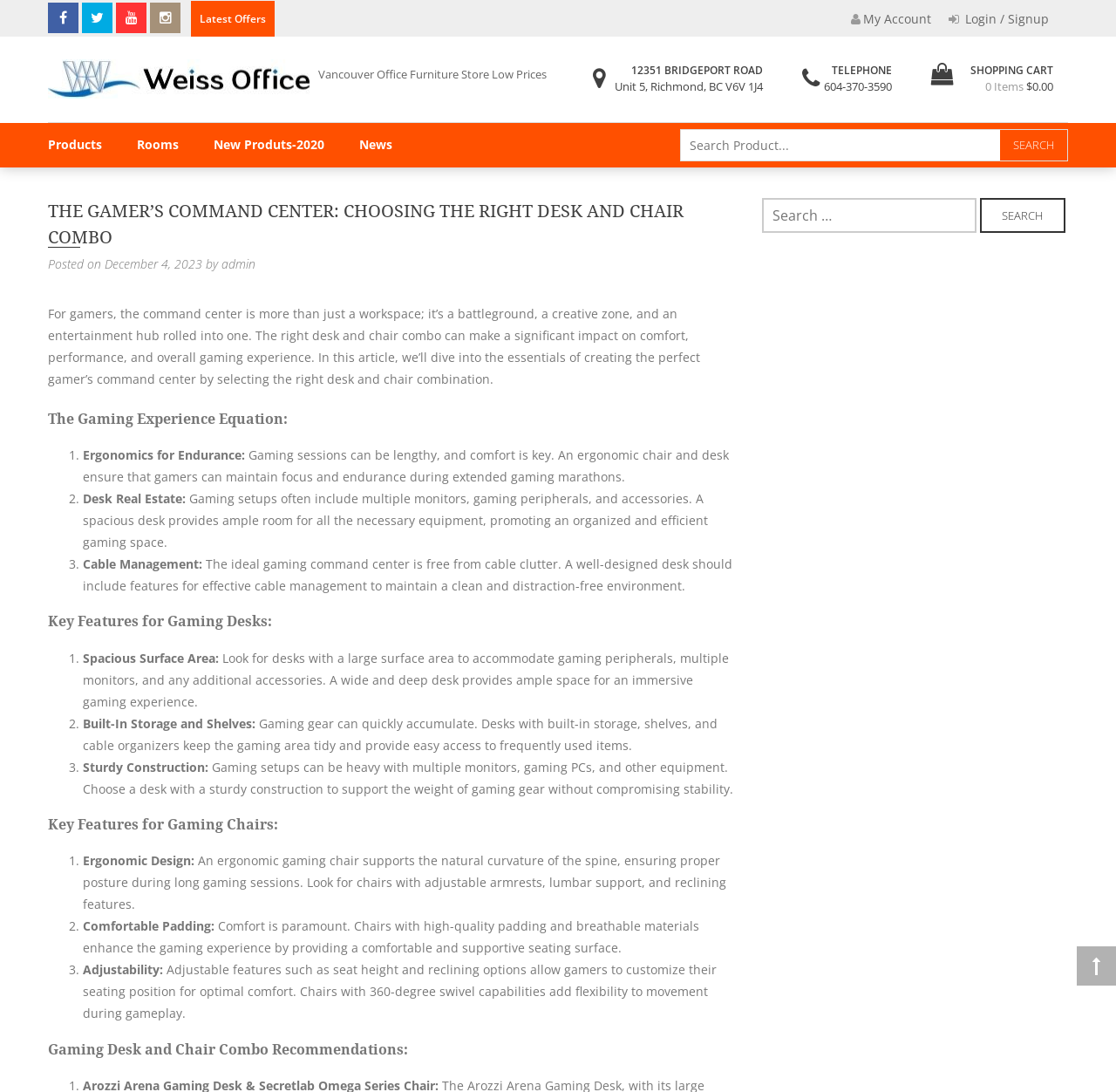Respond to the question below with a single word or phrase:
What is important for a comfortable gaming chair?

Ergonomic design